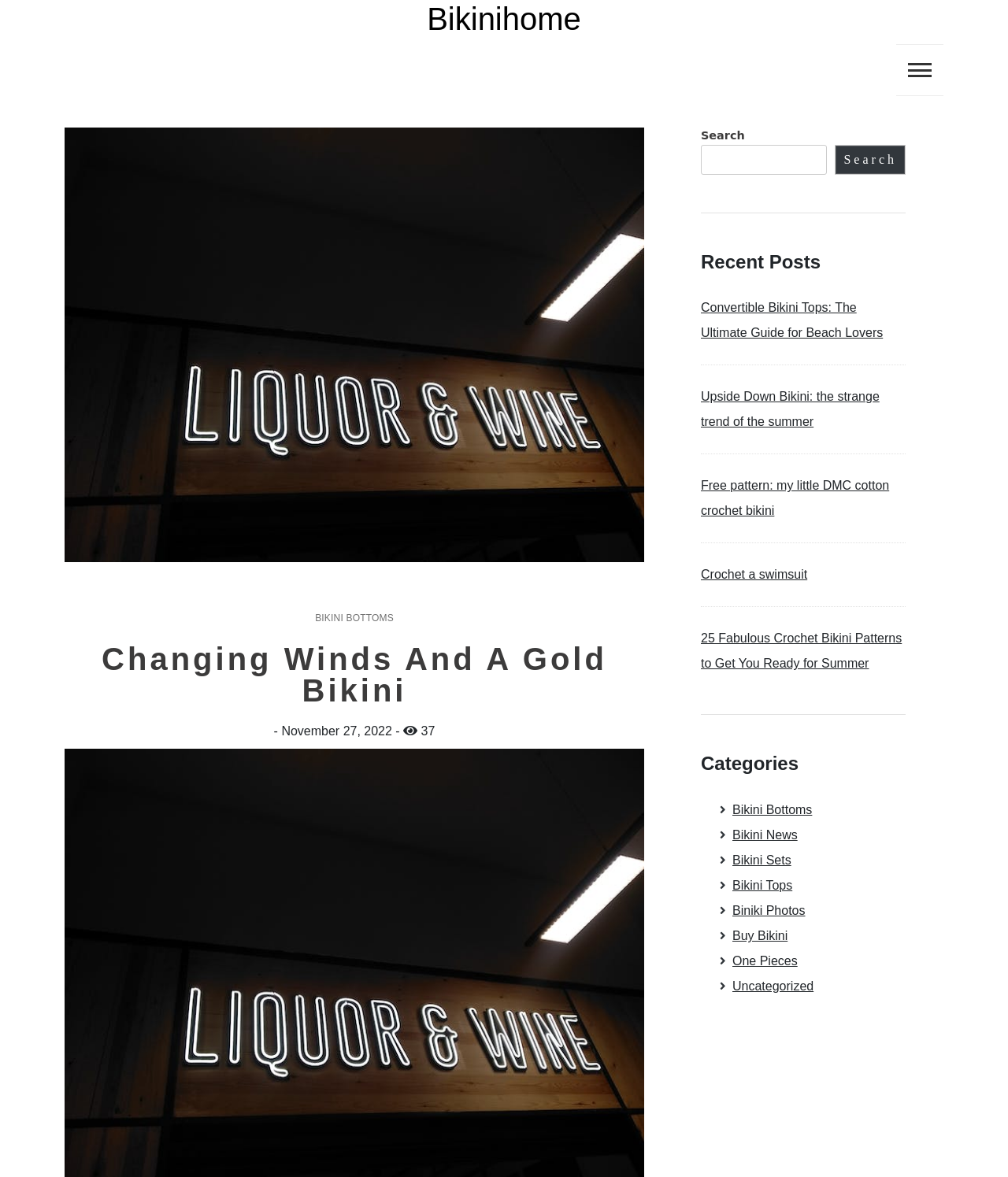Provide a one-word or short-phrase answer to the question:
What is the category of the first link under 'Categories'?

Bikini Bottoms